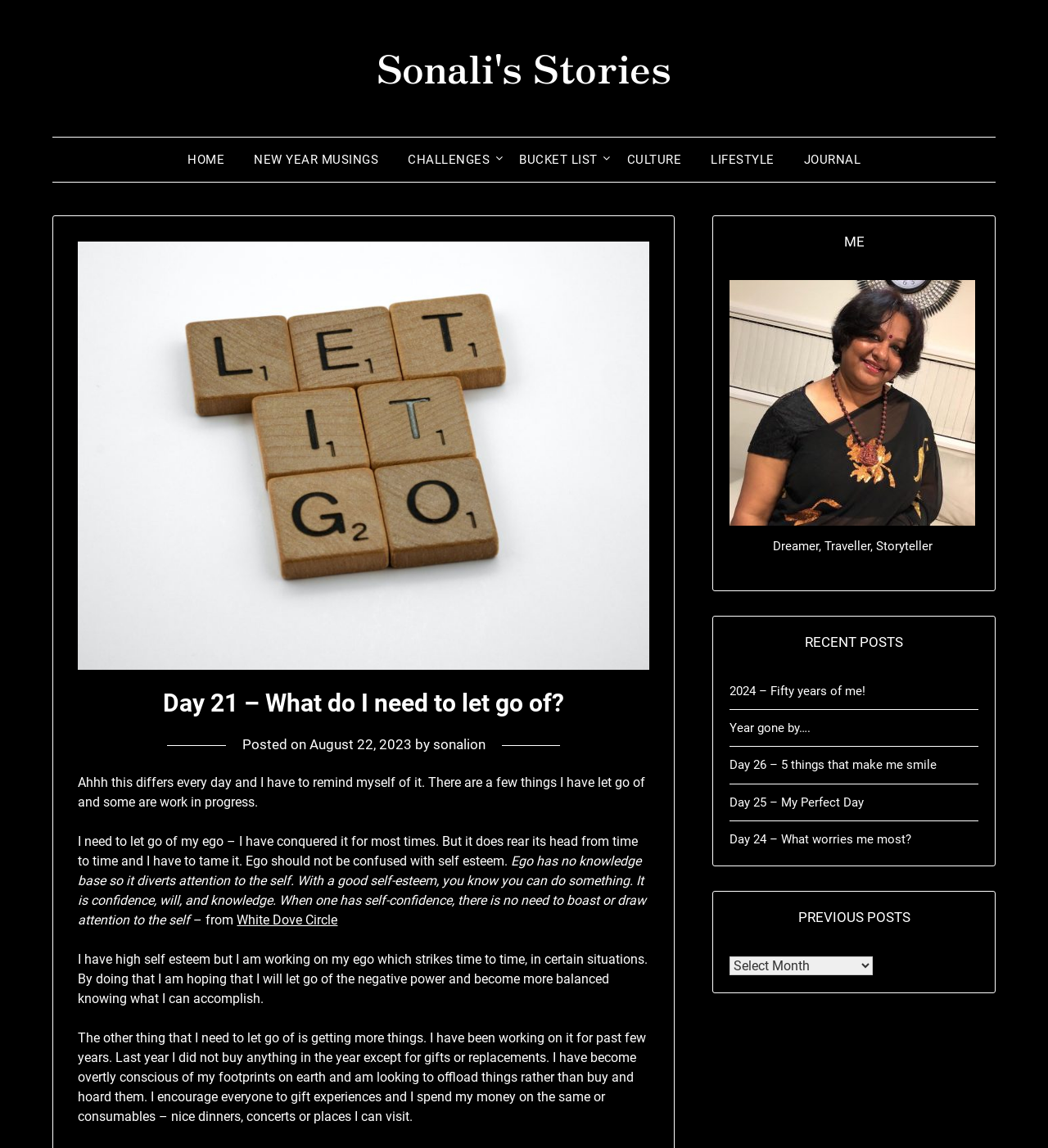Summarize the webpage in an elaborate manner.

This webpage is a personal blog post titled "Day 21 – What do I need to let go of?" by Sonali's Stories. At the top, there is a navigation menu with links to "HOME", "NEW YEAR MUSINGS", "CHALLENGES", "BUCKET LIST", "CULTURE", "LIFESTYLE", and "JOURNAL". 

Below the navigation menu, there is a header section with the title of the blog post, "Day 21 – What do I need to let go of?", followed by the date "August 22, 2023", and the author's name "sonalion". 

The main content of the blog post is divided into several paragraphs, where the author reflects on what they need to let go of, including their ego and the desire to acquire more things. The author shares their personal experiences and insights, including a quote from "White Dove Circle".

On the right side of the page, there is a complementary section with a heading "ME" and a figure containing an image with a caption "Dreamer, Traveller, Storyteller". Below the image, there are headings "RECENT POSTS" and "PREVIOUS POSTS", with links to other blog posts, including "2024 – Fifty years of me!", "Year gone by….", and "Day 26 – 5 things that make me smile".